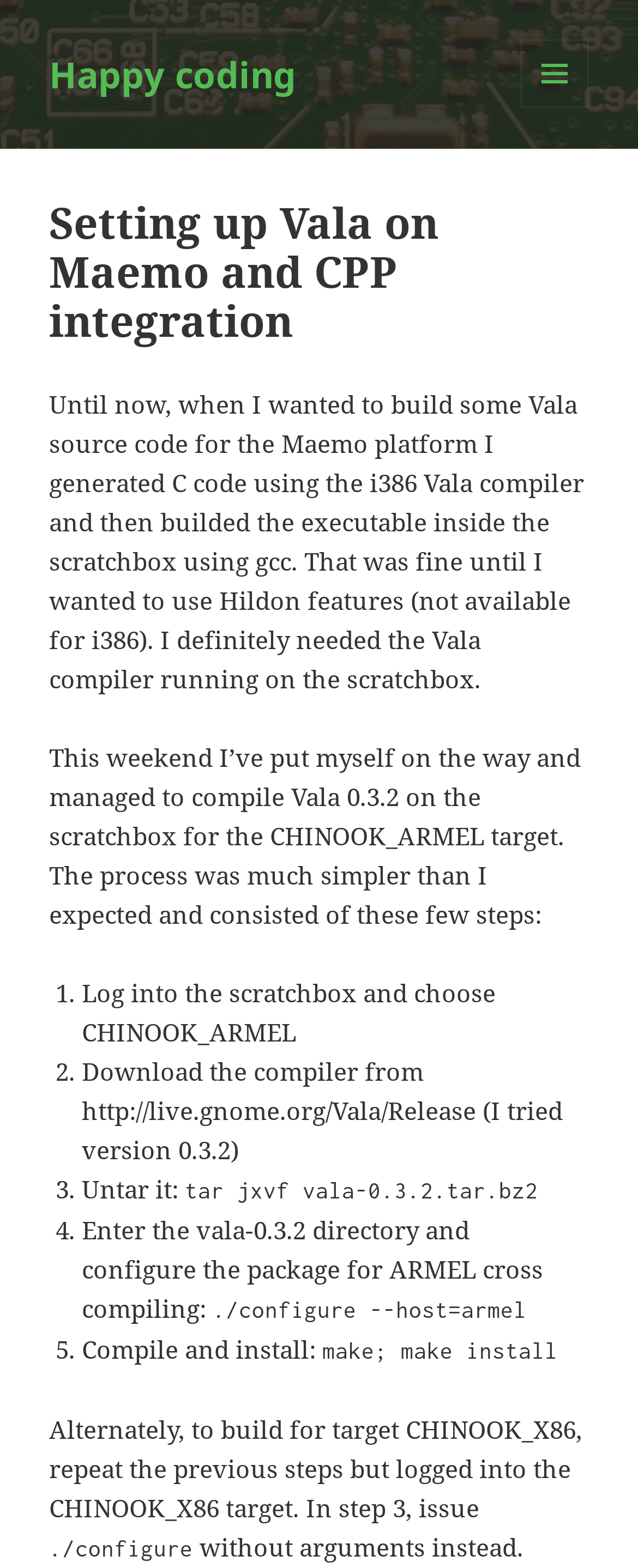From the given element description: "Projects", find the bounding box for the UI element. Provide the coordinates as four float numbers between 0 and 1, in the order [left, top, right, bottom].

None